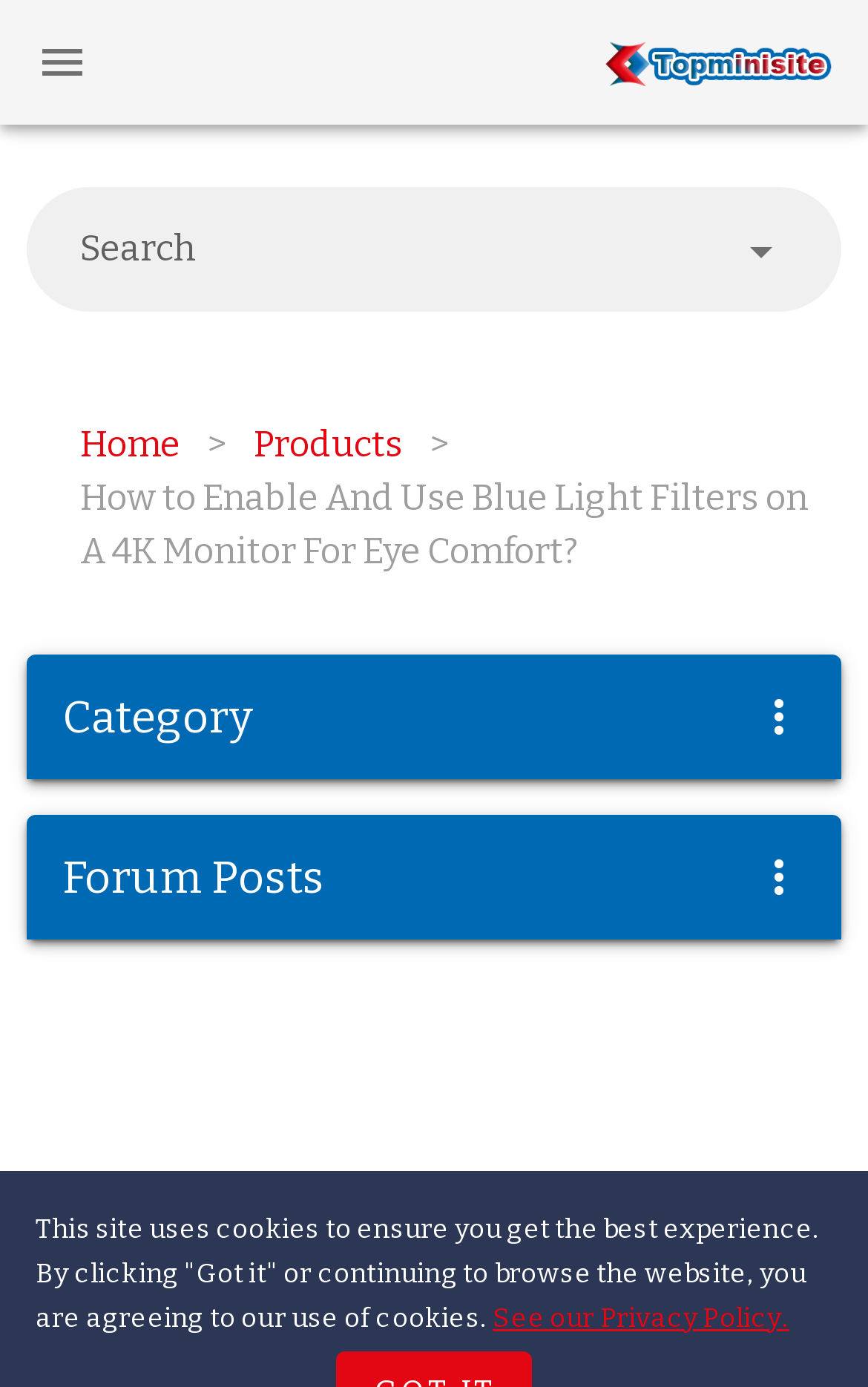Identify the bounding box coordinates for the region to click in order to carry out this instruction: "Click the search button". Provide the coordinates using four float numbers between 0 and 1, formatted as [left, top, right, bottom].

[0.01, 0.006, 0.133, 0.083]